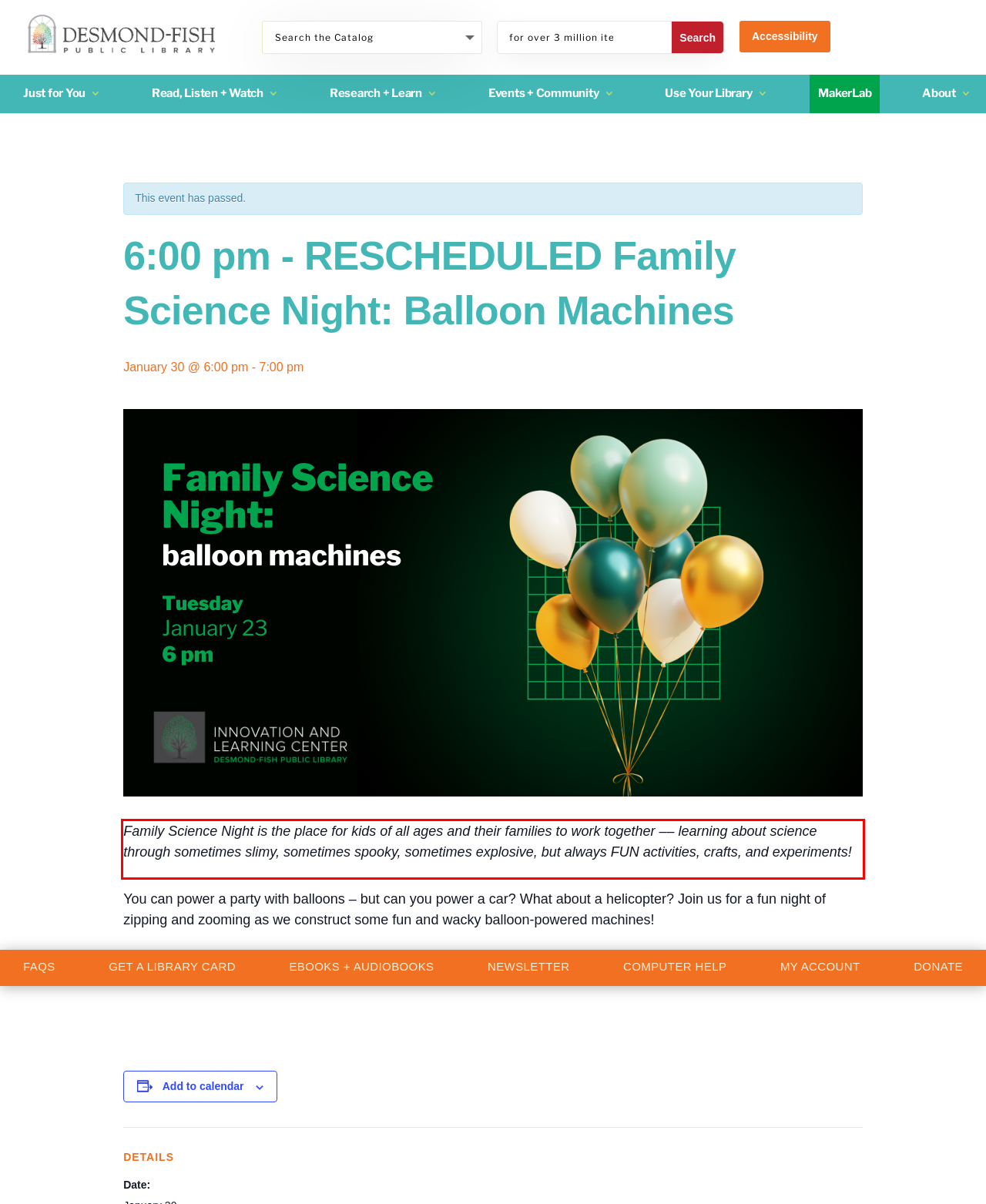Within the screenshot of a webpage, identify the red bounding box and perform OCR to capture the text content it contains.

Family Science Night is the place for kids of all ages and their families to work together –– learning about science through sometimes slimy, sometimes spooky, sometimes explosive, but always FUN activities, crafts, and experiments!